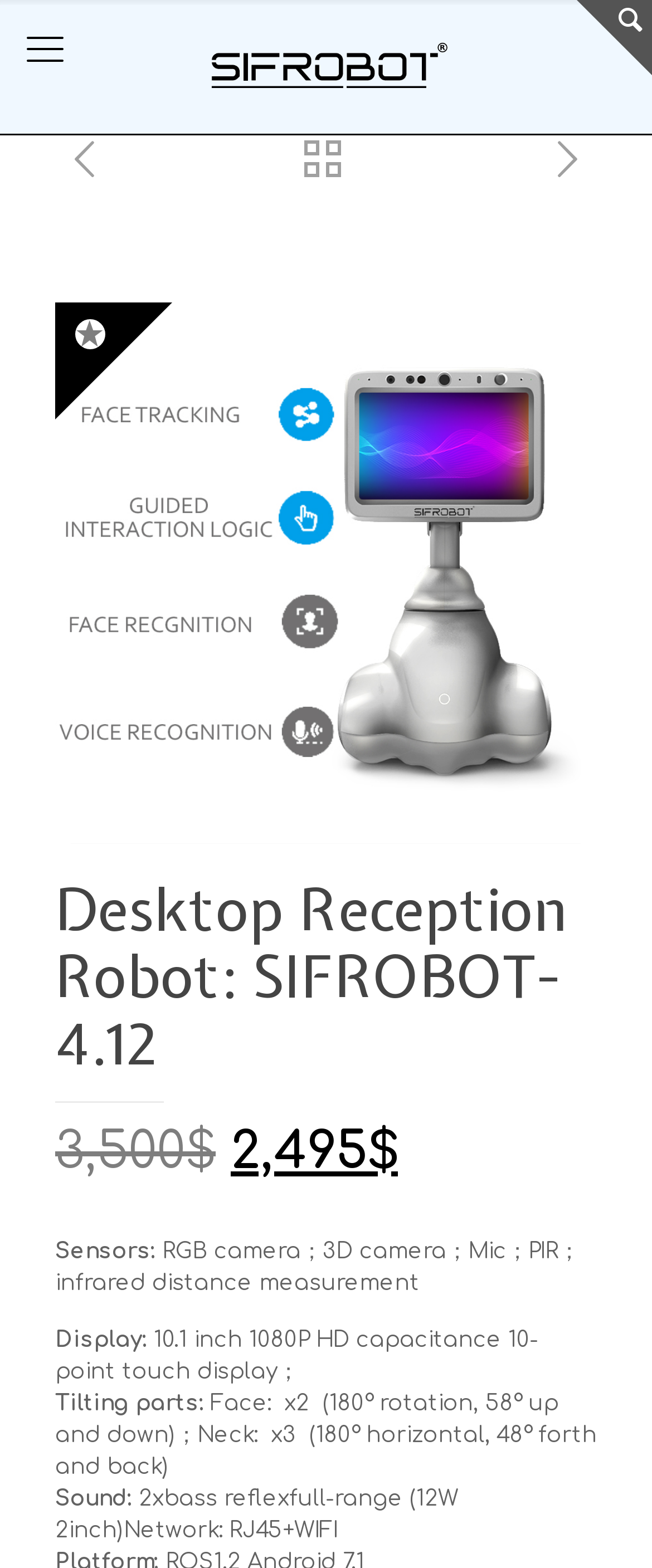Please provide a short answer using a single word or phrase for the question:
What type of sound system does the SIFROBOT-4.12 have?

2x bass reflex full-range (12W 2inch)